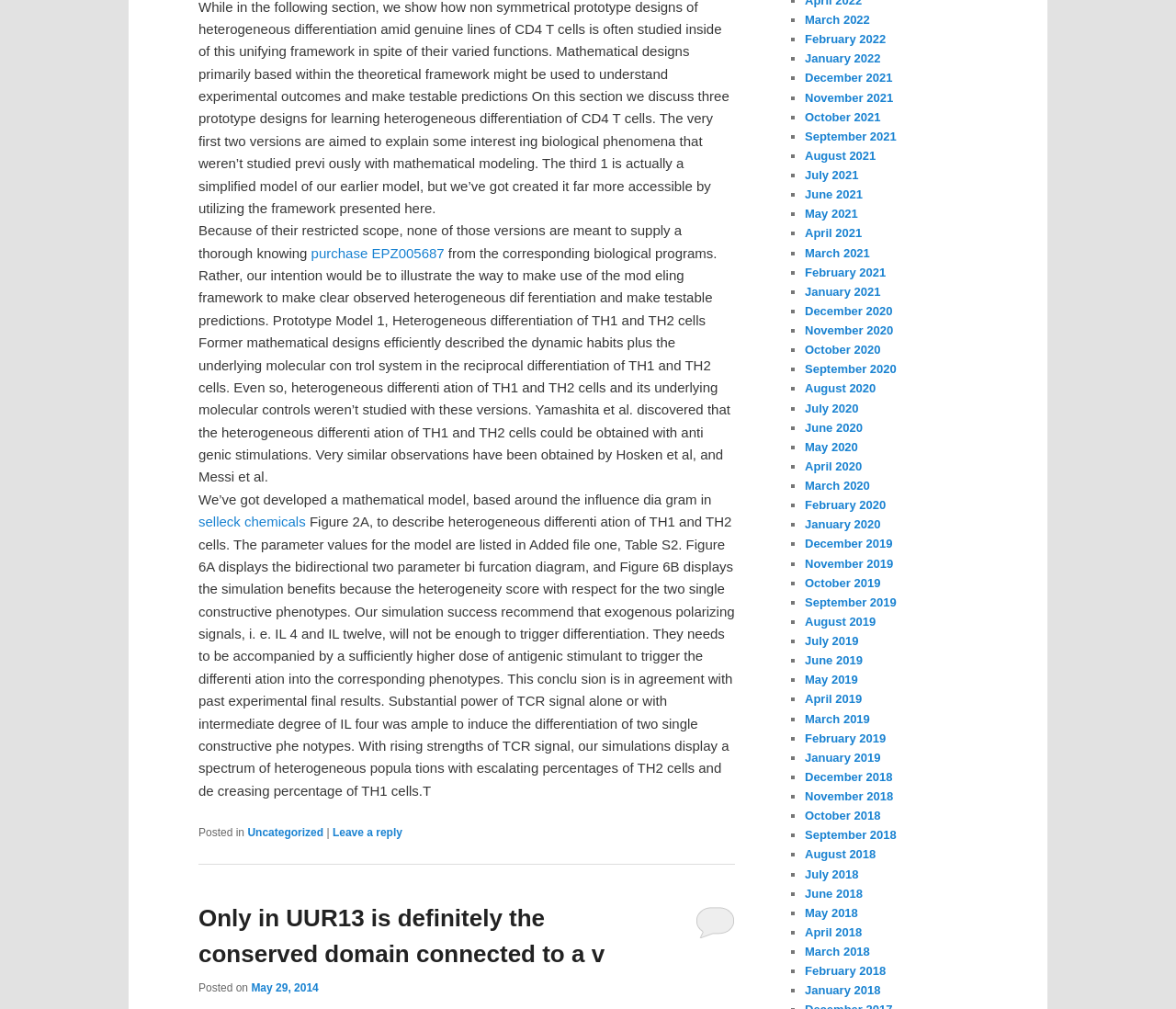What is the date of the article?
Please ensure your answer is as detailed and informative as possible.

The date of the article can be determined by looking at the header section of the webpage. The header section contains a link labeled 'May 29, 2014', which indicates the date of the article.